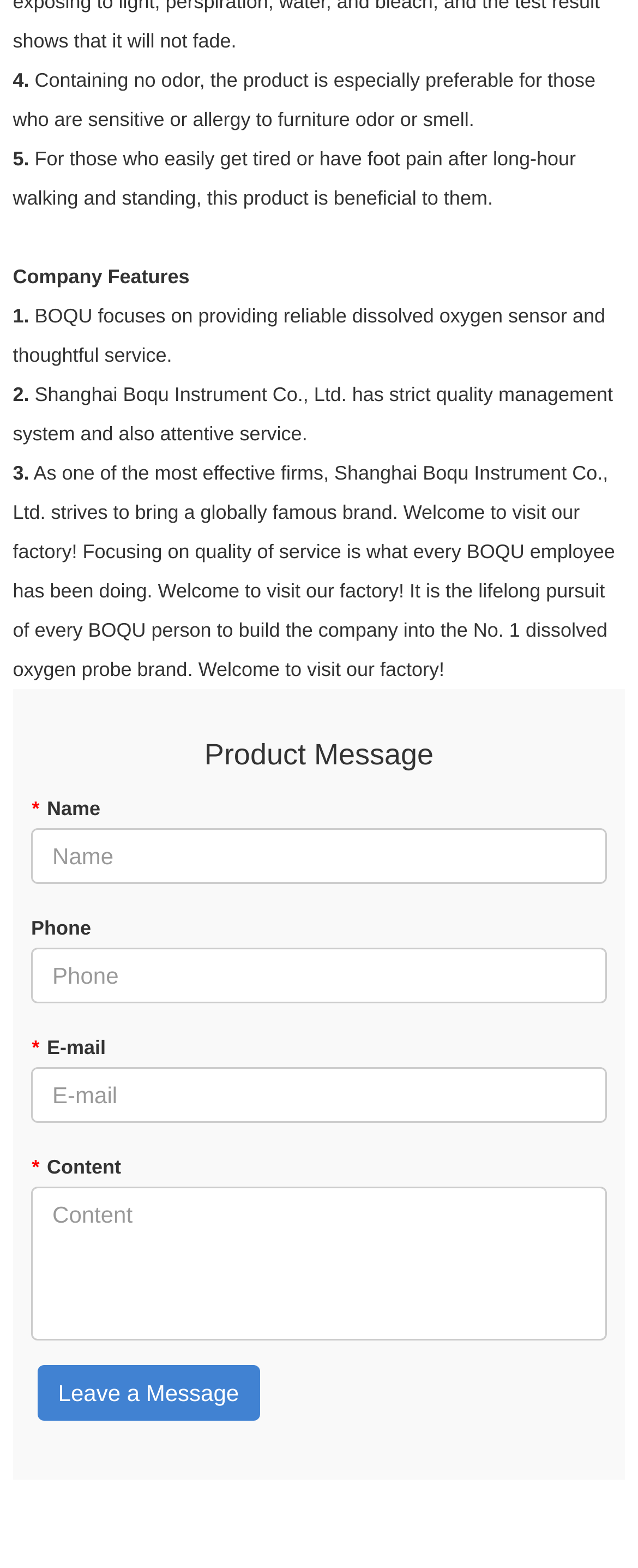Given the element description: "Leave a Message", predict the bounding box coordinates of the UI element it refers to, using four float numbers between 0 and 1, i.e., [left, top, right, bottom].

[0.058, 0.87, 0.408, 0.906]